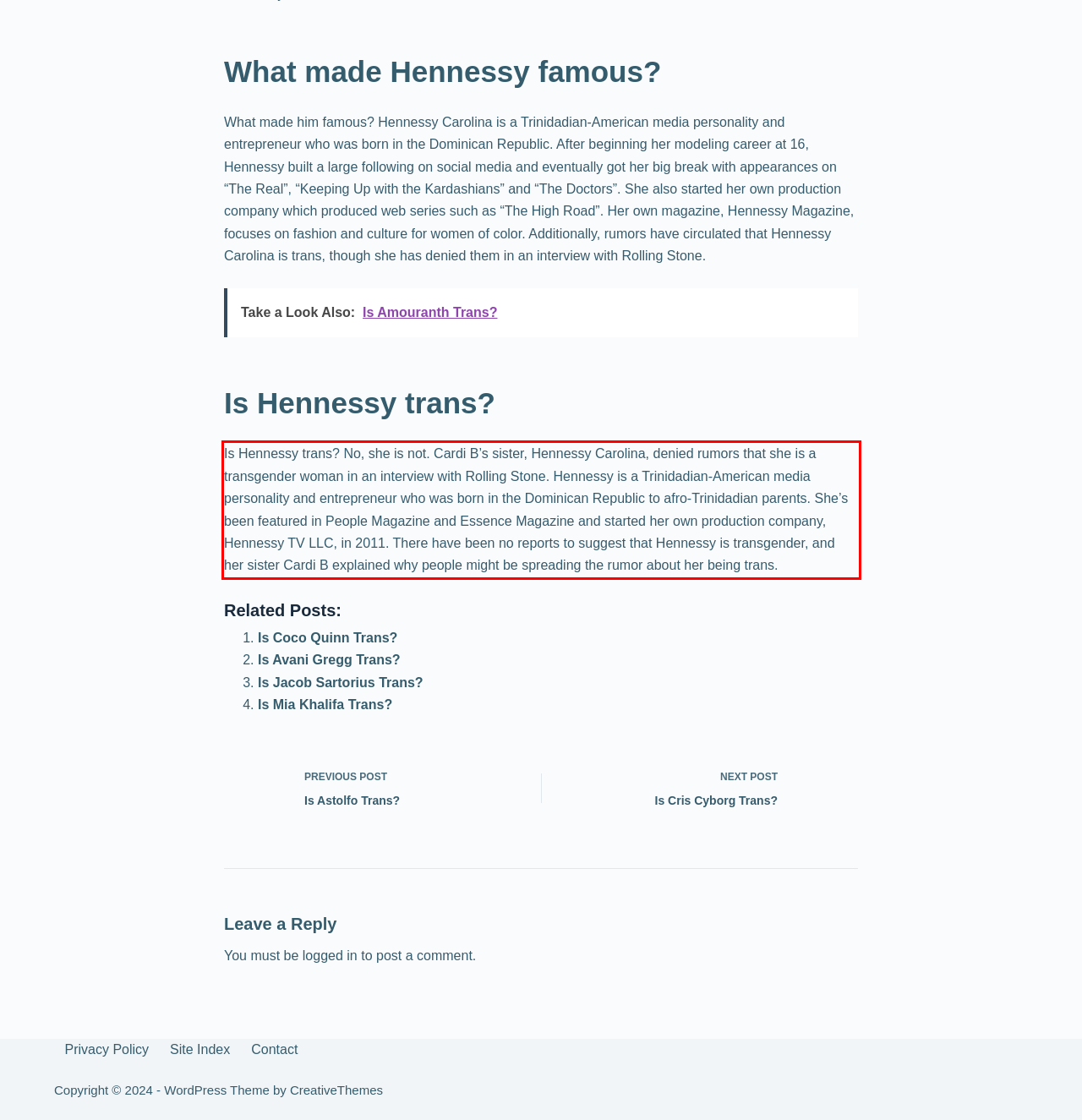Please analyze the screenshot of a webpage and extract the text content within the red bounding box using OCR.

Is Hennessy trans? No, she is not. Cardi B’s sister, Hennessy Carolina, denied rumors that she is a transgender woman in an interview with Rolling Stone. Hennessy is a Trinidadian-American media personality and entrepreneur who was born in the Dominican Republic to afro-Trinidadian parents. She’s been featured in People Magazine and Essence Magazine and started her own production company, Hennessy TV LLC, in 2011. There have been no reports to suggest that Hennessy is transgender, and her sister Cardi B explained why people might be spreading the rumor about her being trans.